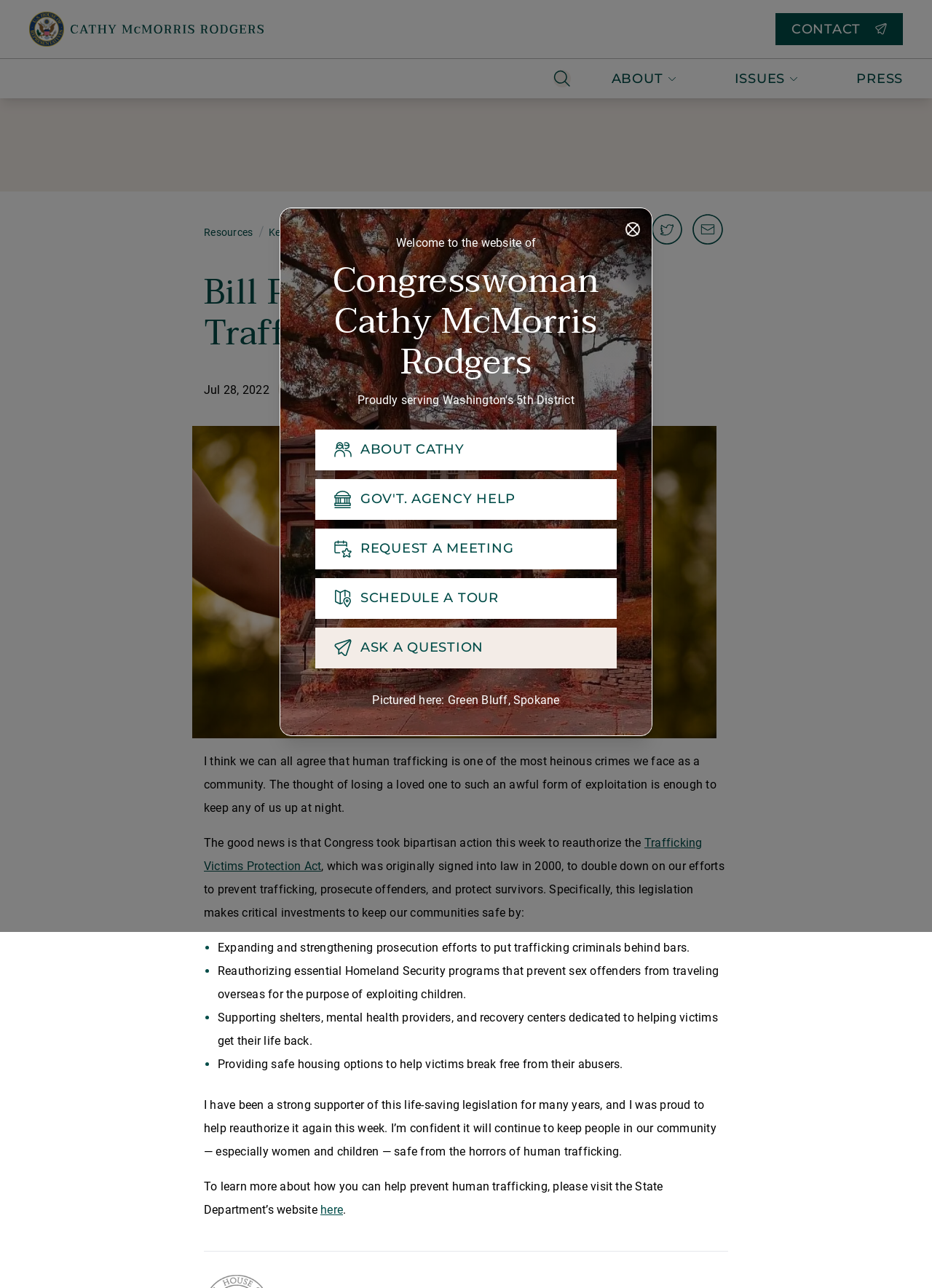What is the topic of the article on this webpage?
Please answer the question with a detailed and comprehensive explanation.

I determined this by reading the static text elements on the webpage, which mention 'human trafficking' and 'Trafficking Victims Protection Act'. This suggests that the article on this webpage is about human trafficking.